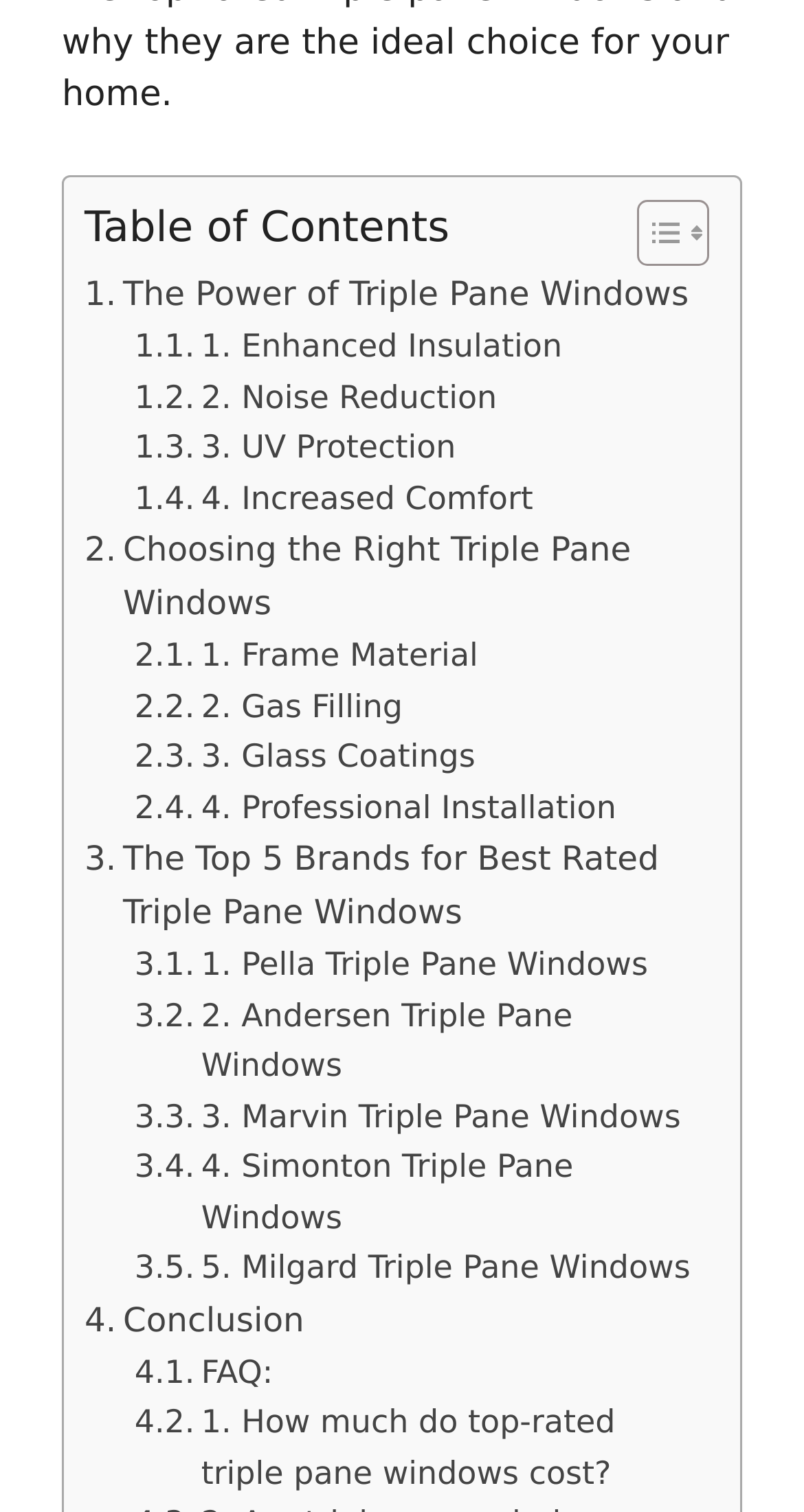Using the element description 3. Marvin Triple Pane Windows, predict the bounding box coordinates for the UI element. Provide the coordinates in (top-left x, top-left y, bottom-right x, bottom-right y) format with values ranging from 0 to 1.

[0.167, 0.722, 0.847, 0.755]